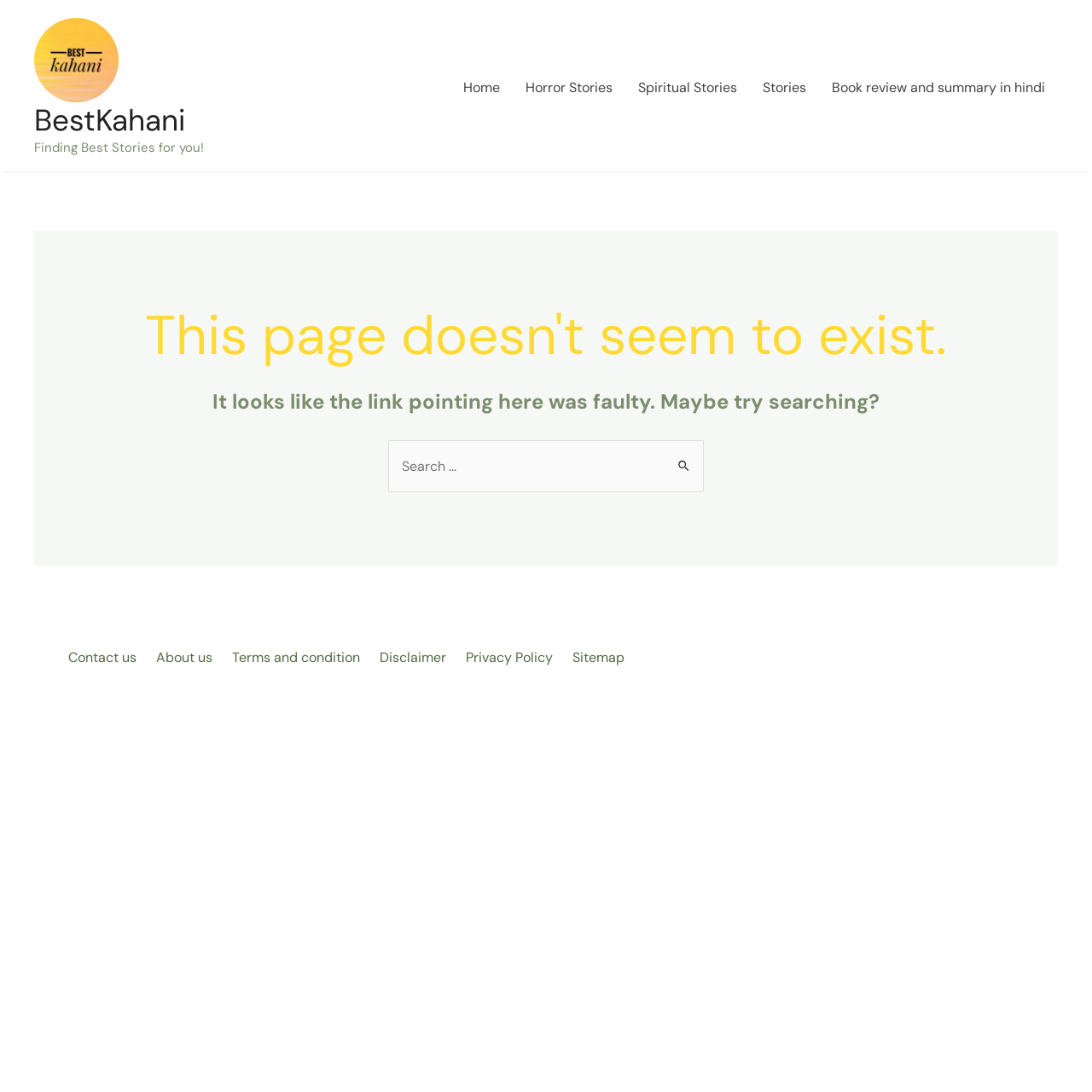Answer the question briefly using a single word or phrase: 
What is the purpose of the search box?

To search for stories